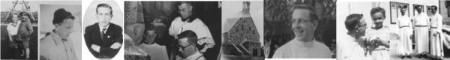Please provide a brief answer to the question using only one word or phrase: 
What do the photographs serve as?

A tribute to his virtues